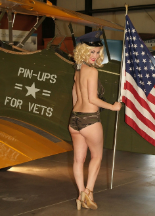What is the model wearing on her head?
Please provide a single word or phrase answer based on the image.

Green military cap